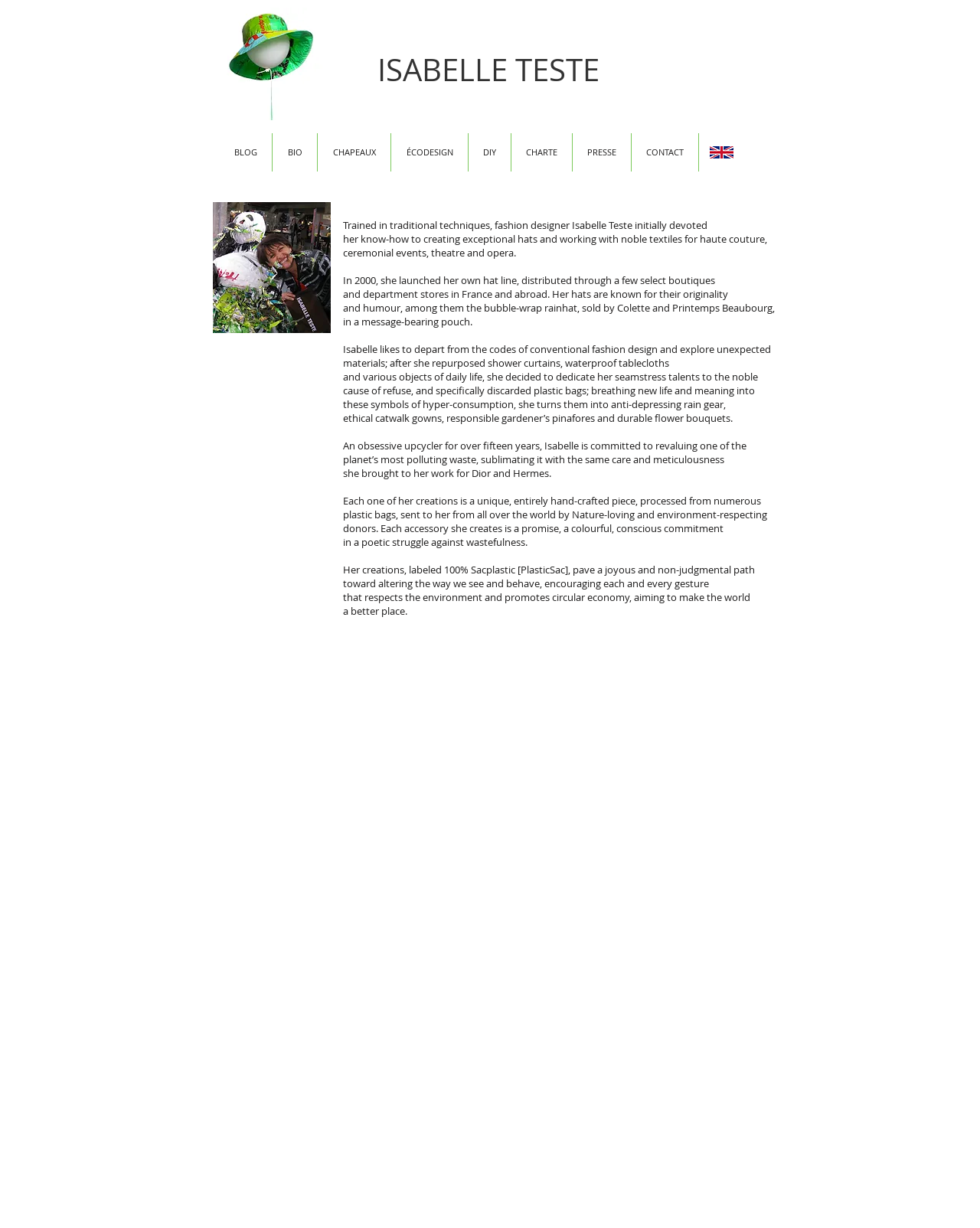Specify the bounding box coordinates of the area to click in order to execute this command: 'Read more about Isabelle Teste's biography'. The coordinates should consist of four float numbers ranging from 0 to 1, and should be formatted as [left, top, right, bottom].

[0.35, 0.178, 0.722, 0.189]